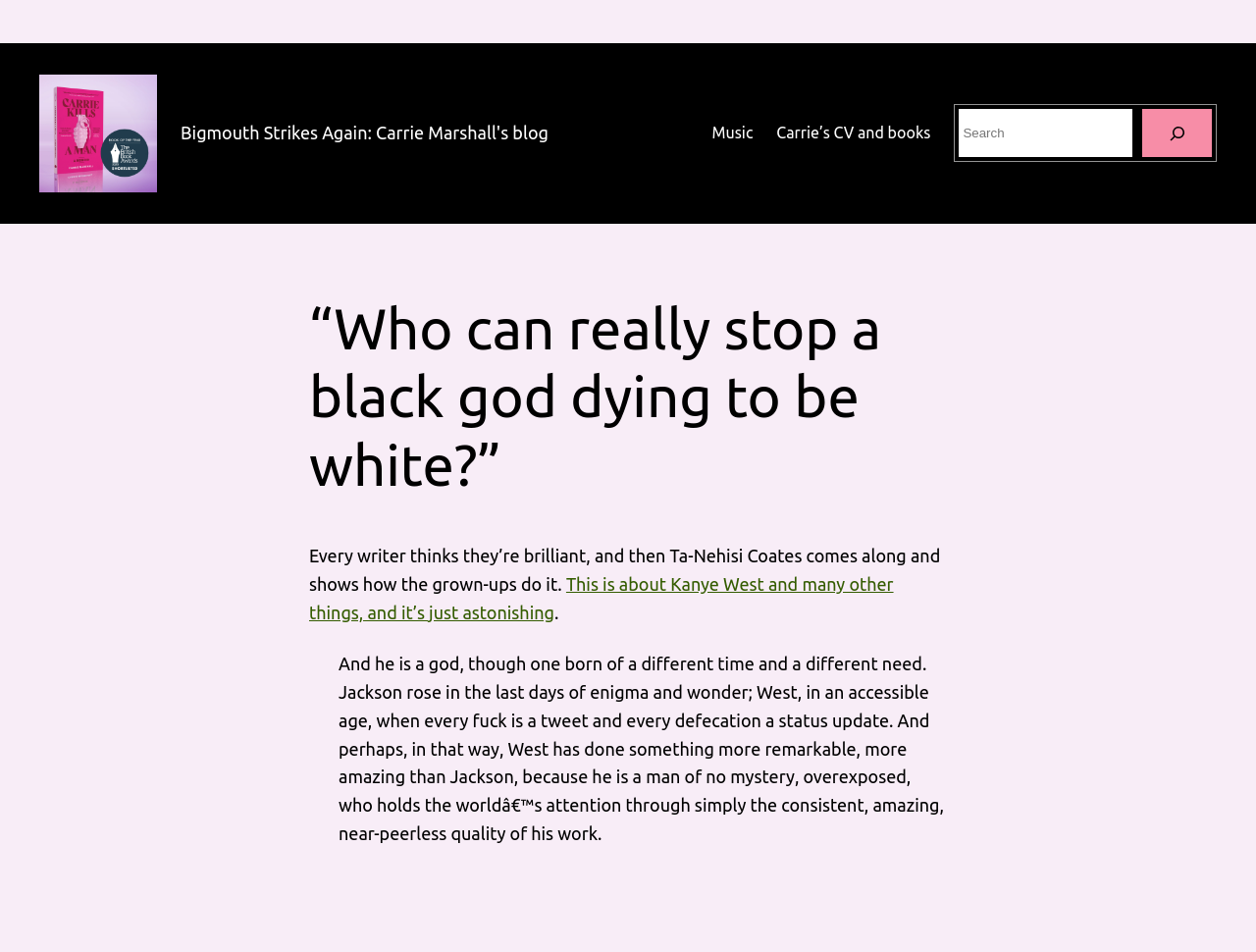What type of content is presented in the blockquote?
Provide an in-depth and detailed explanation in response to the question.

The blockquote element contains a long piece of text that appears to be a quote from someone, likely Ta-Nehisi Coates, given the context of the blog post. The text is formatted differently from the rest of the content on the webpage, indicating that it is a quote.